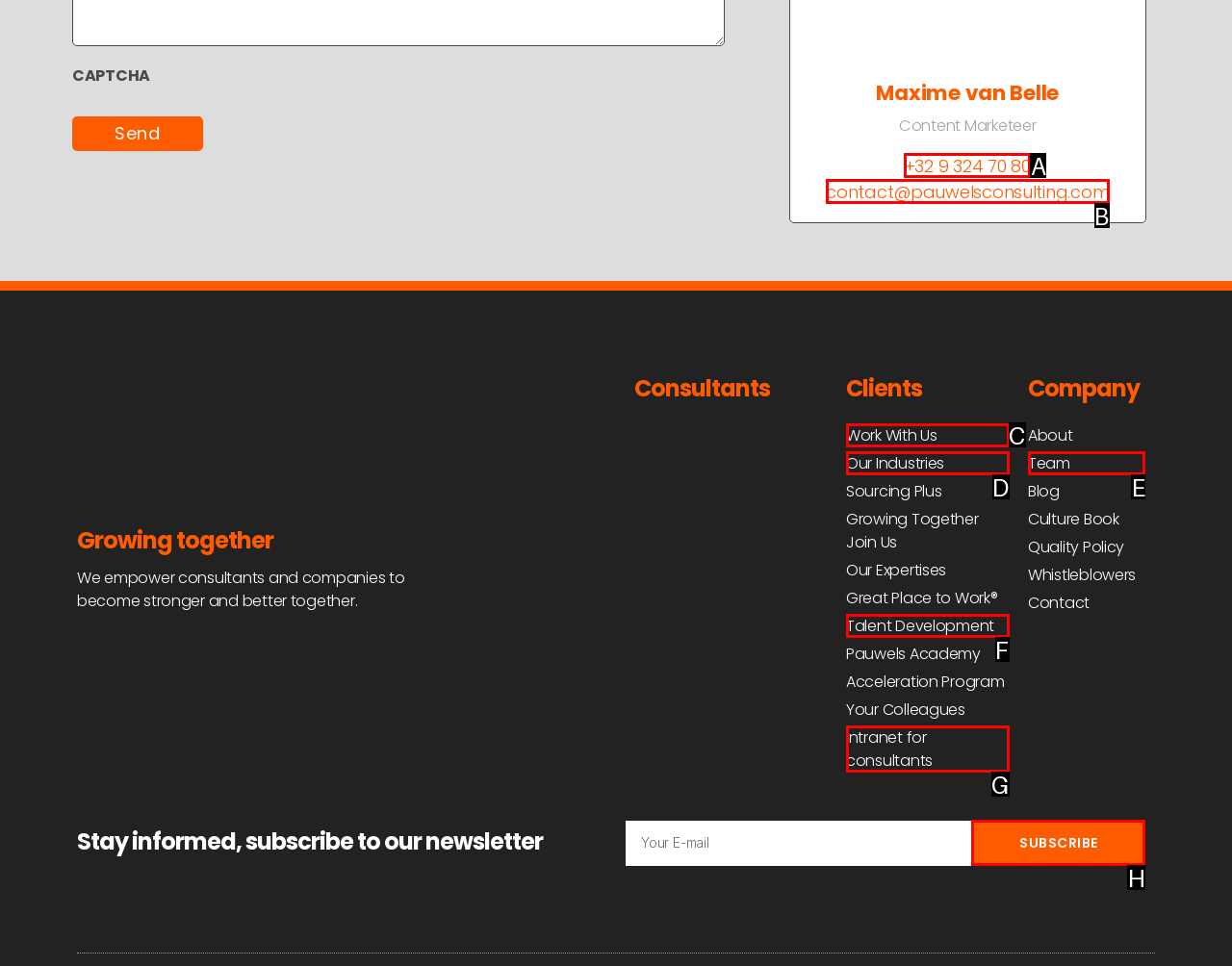Point out the HTML element that matches the following description: On-Chain Analysis [10]
Answer with the letter from the provided choices.

None